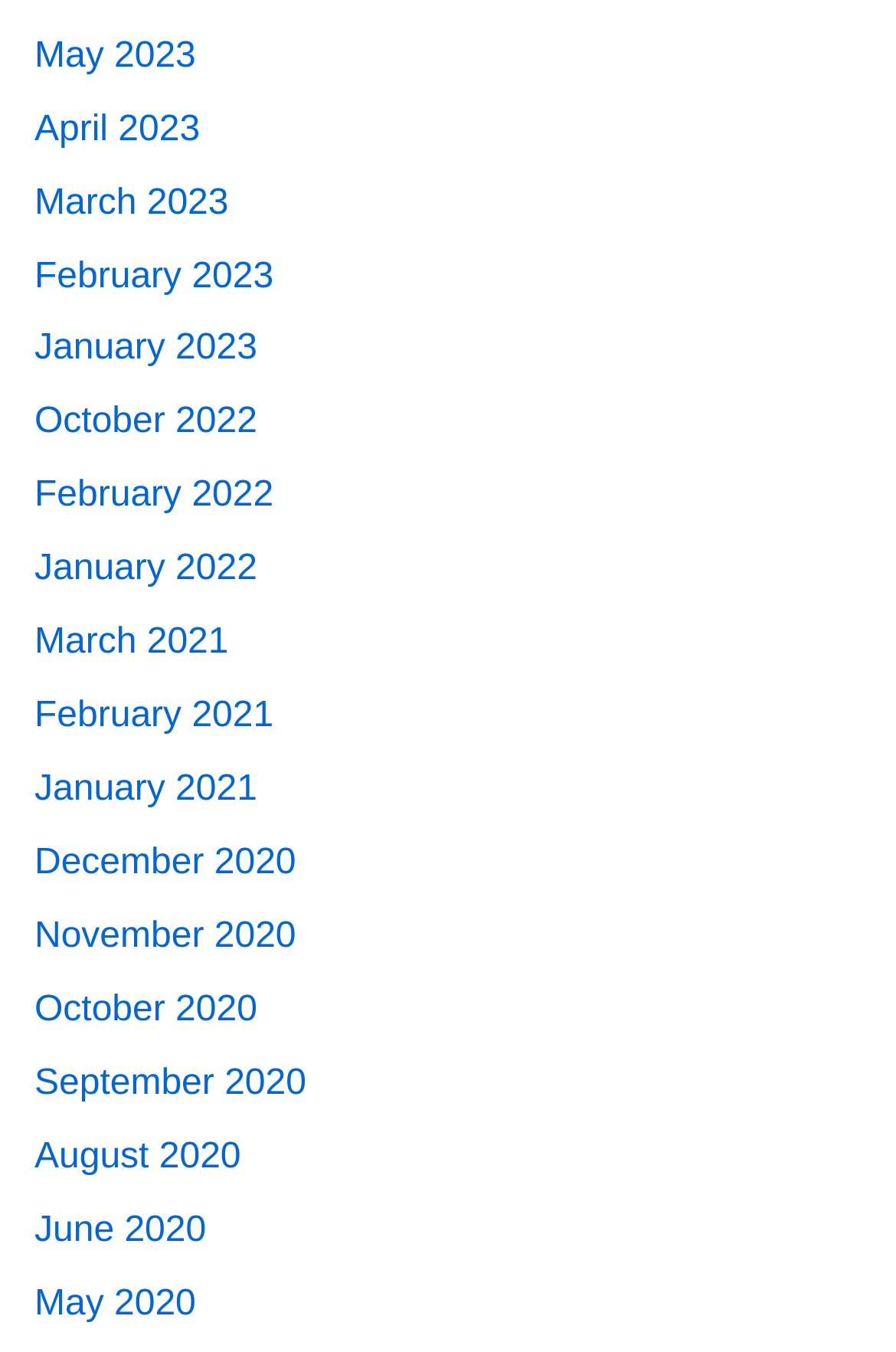What is the latest month listed?
Analyze the screenshot and provide a detailed answer to the question.

I examined the list of links and found that the latest month listed is May 2023, which is at the top of the list.